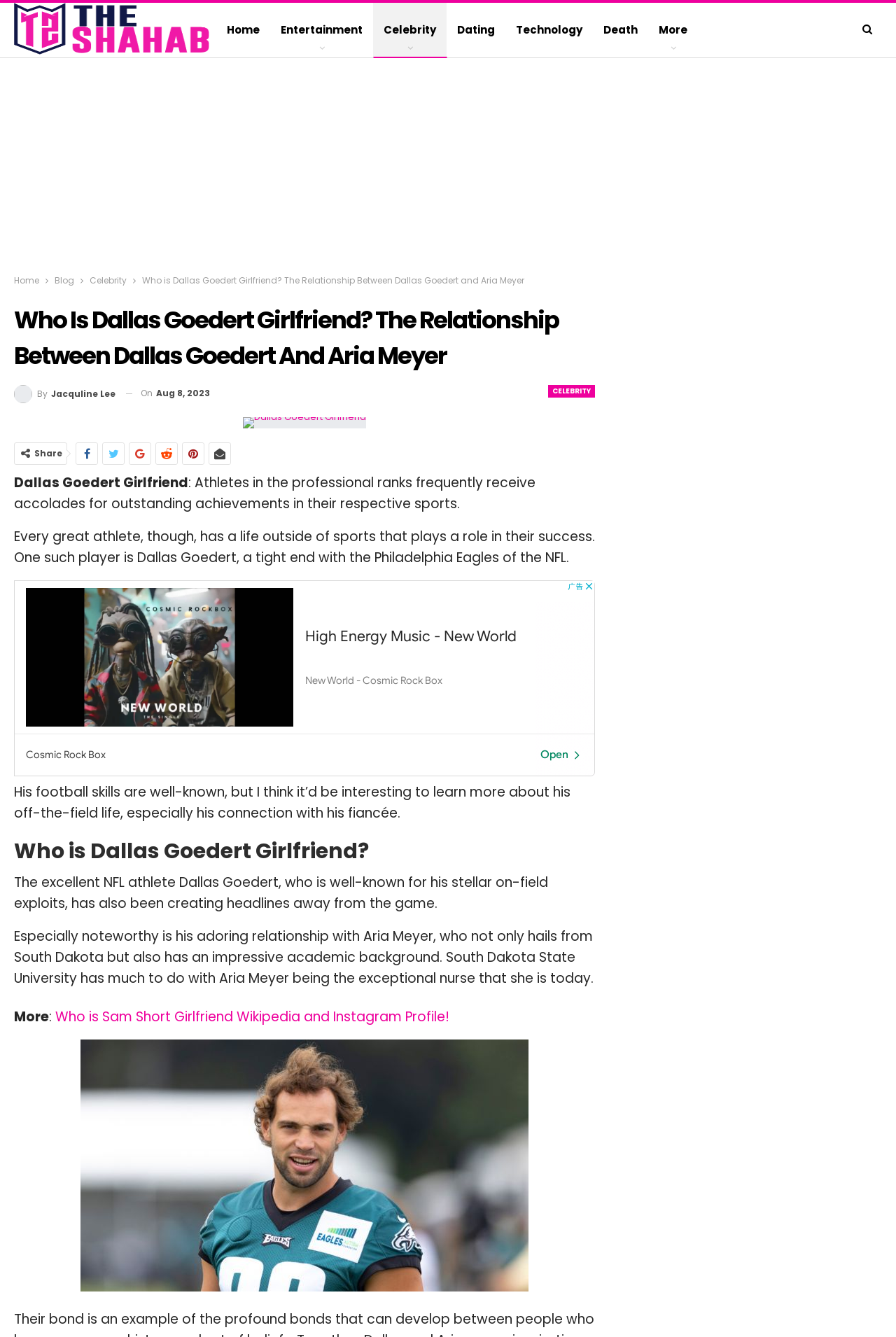What is the main heading displayed on the webpage? Please provide the text.

Who Is Dallas Goedert Girlfriend? The Relationship Between Dallas Goedert And Aria Meyer